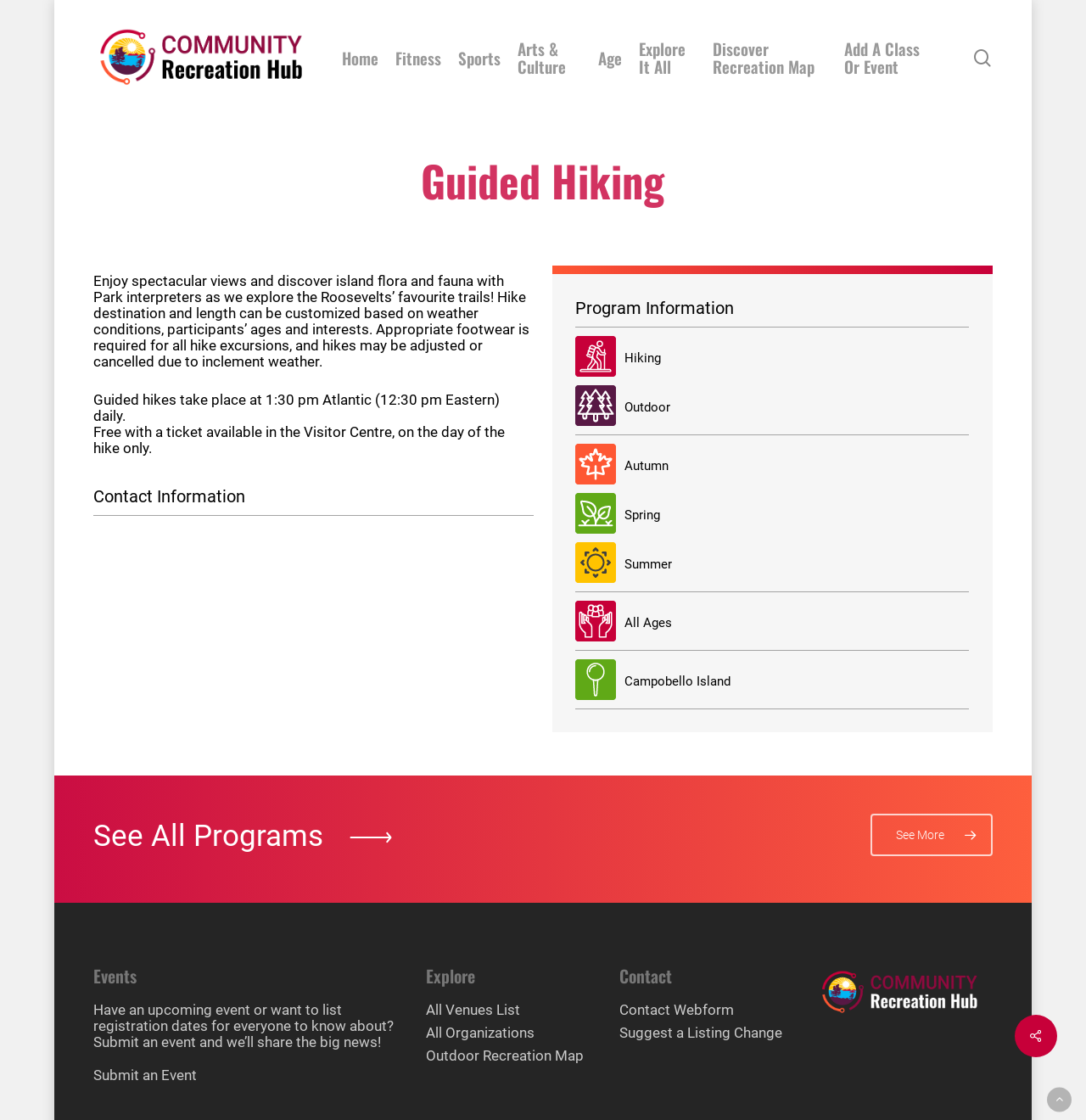Please find the bounding box coordinates of the element that you should click to achieve the following instruction: "Submit an Event". The coordinates should be presented as four float numbers between 0 and 1: [left, top, right, bottom].

[0.086, 0.952, 0.181, 0.967]